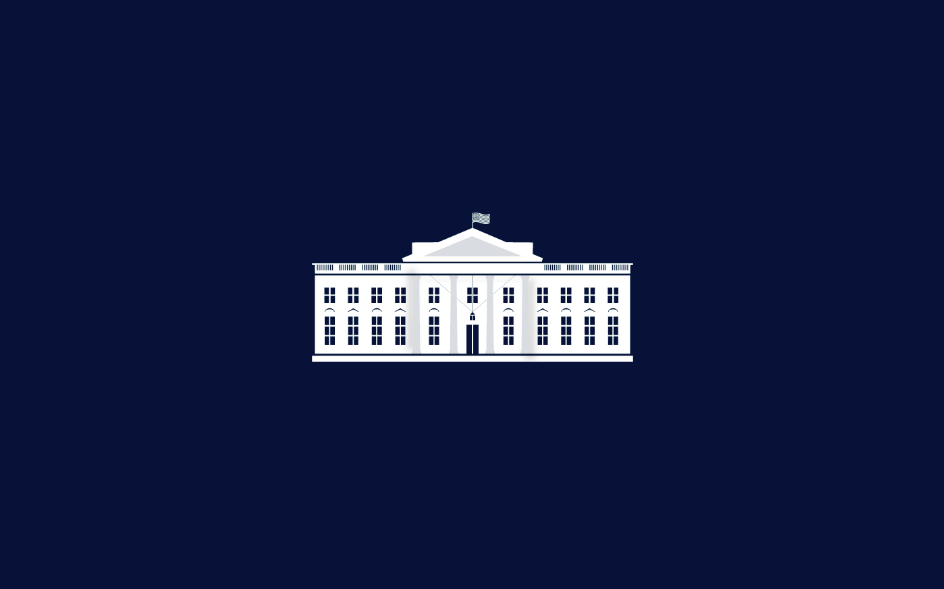What is on top of the central doorway?
Refer to the image and offer an in-depth and detailed answer to the question.

The caption describes the architectural details of the building, mentioning that the central doorway is topped with a triangular pediment, which is a distinctive feature of the building's façade.